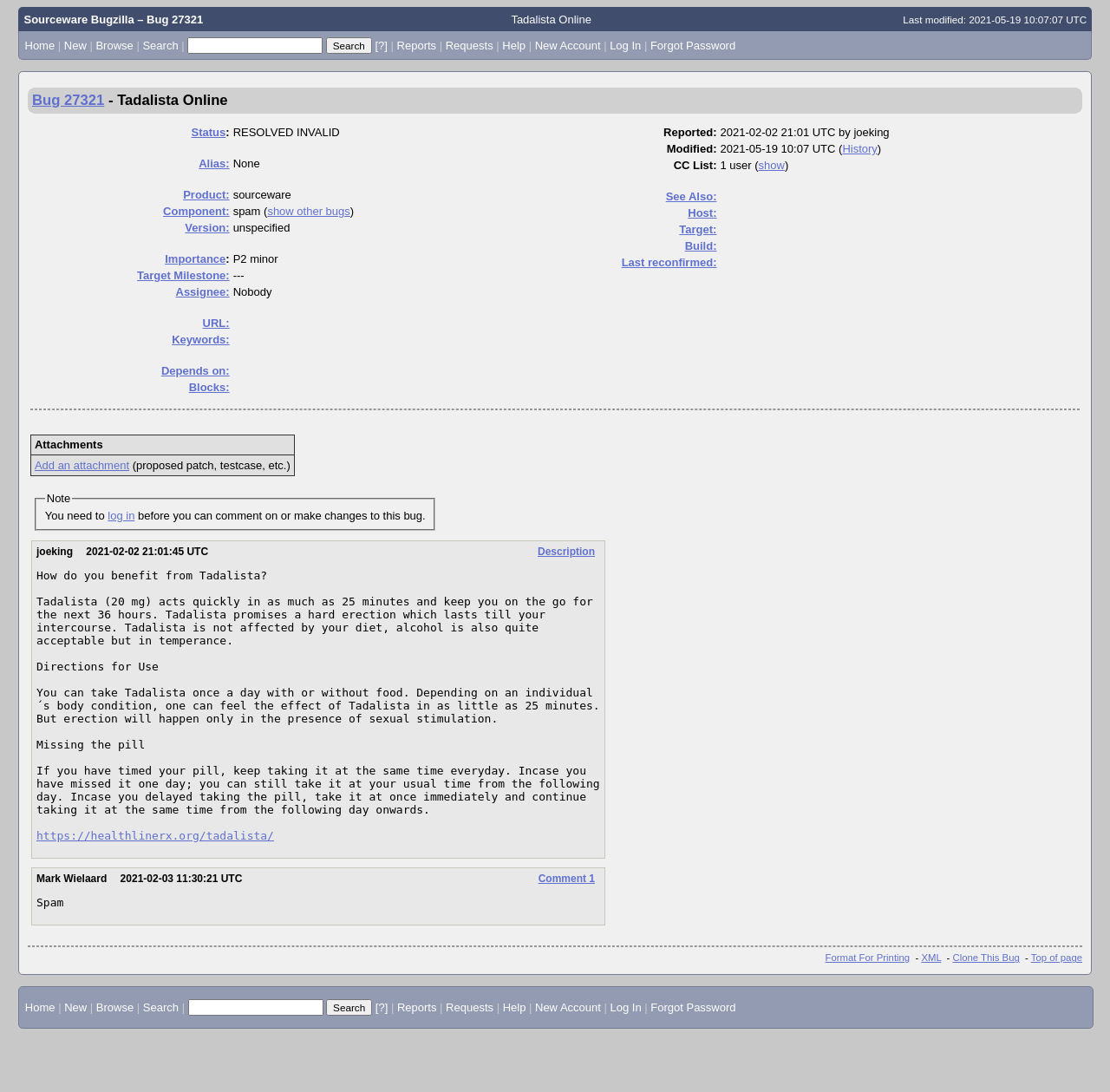Who is the assignee of bug 27321? Based on the image, give a response in one word or a short phrase.

Nobody